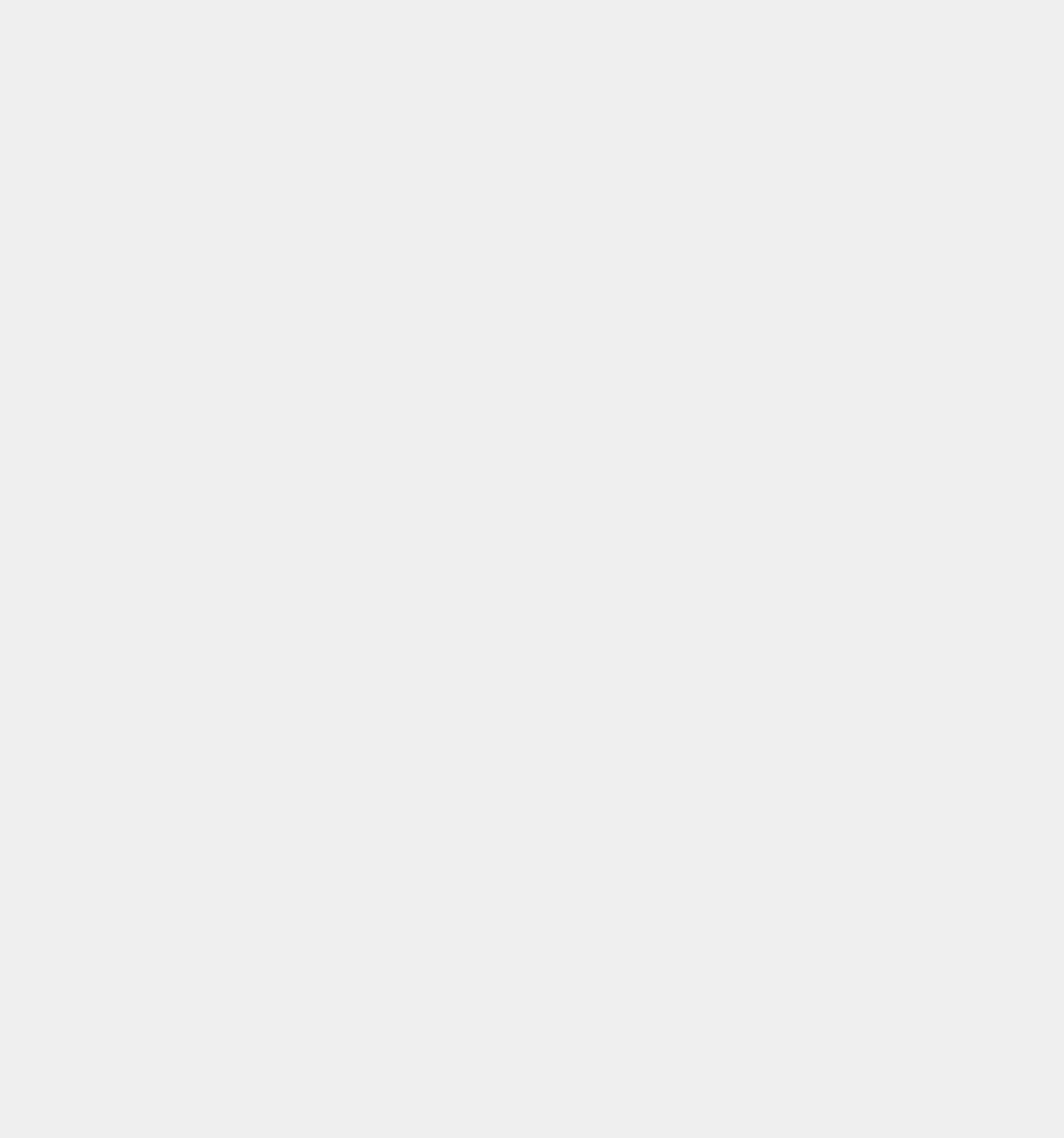Extract the bounding box of the UI element described as: "Open navigation menu".

[0.038, 0.13, 0.056, 0.148]